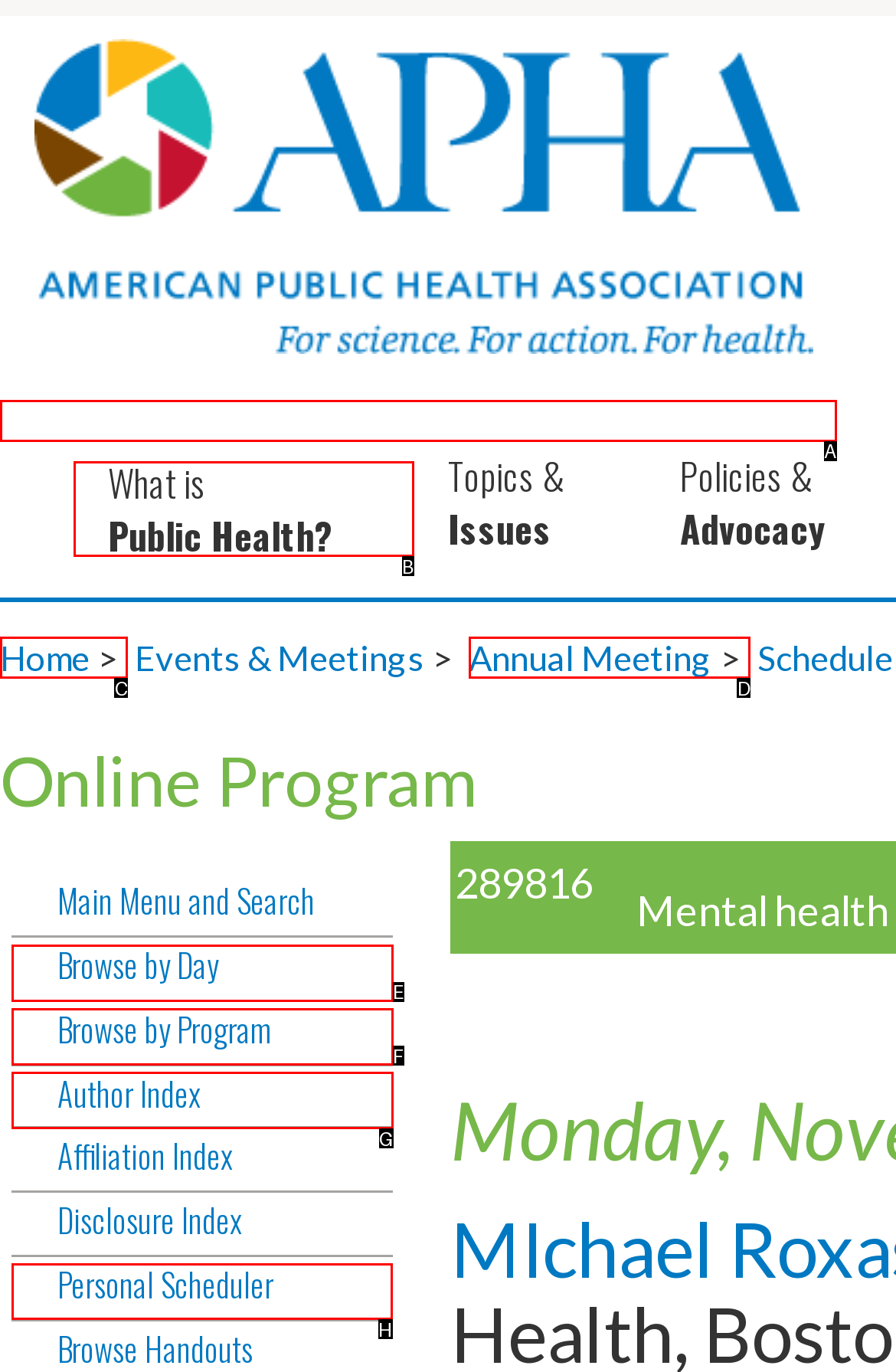Choose the letter of the option that needs to be clicked to perform the task: view Personal Scheduler. Answer with the letter.

H